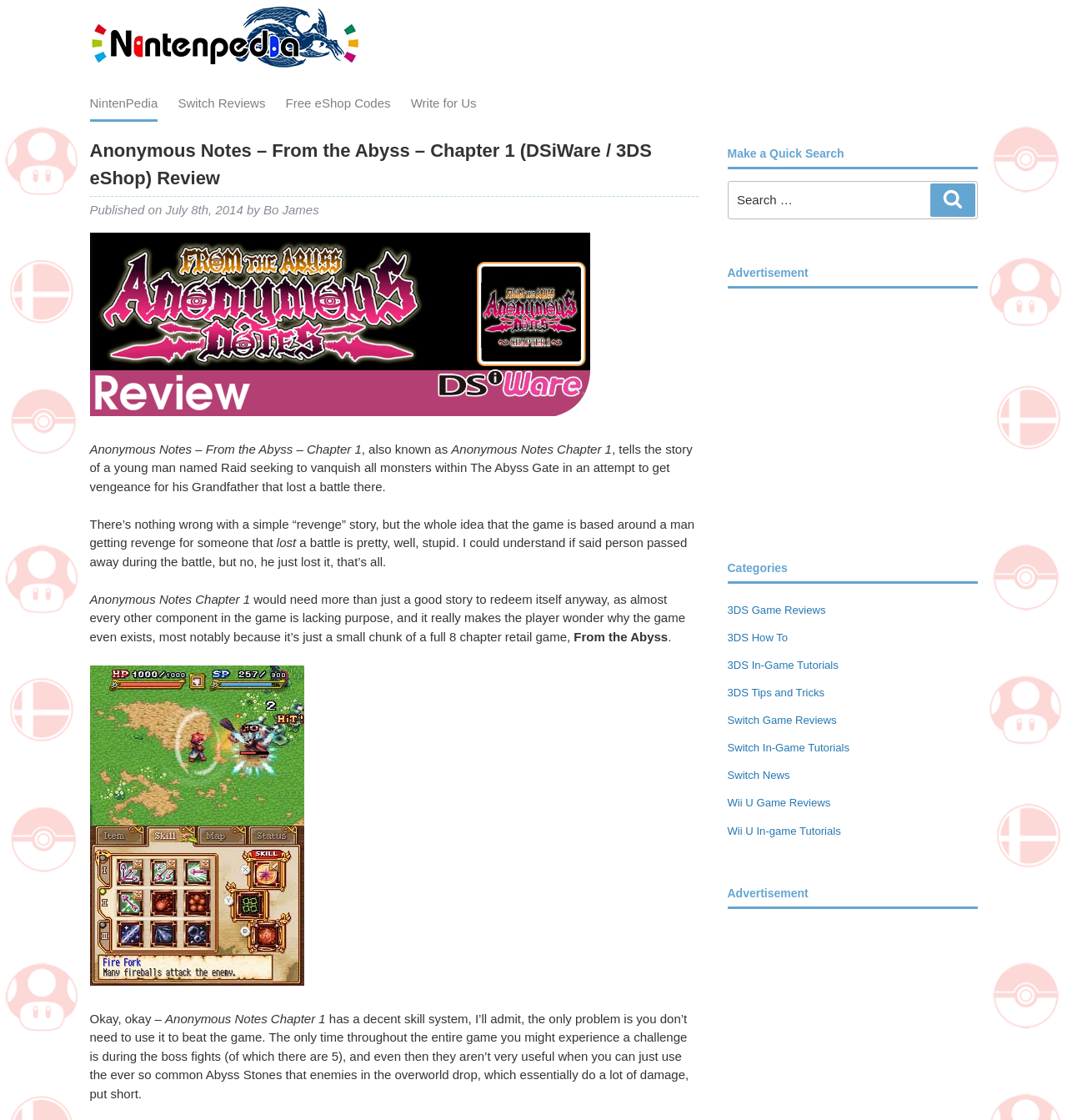Kindly determine the bounding box coordinates for the clickable area to achieve the given instruction: "Click on the 'from-the-abyss-ch4' link".

[0.084, 0.361, 0.553, 0.374]